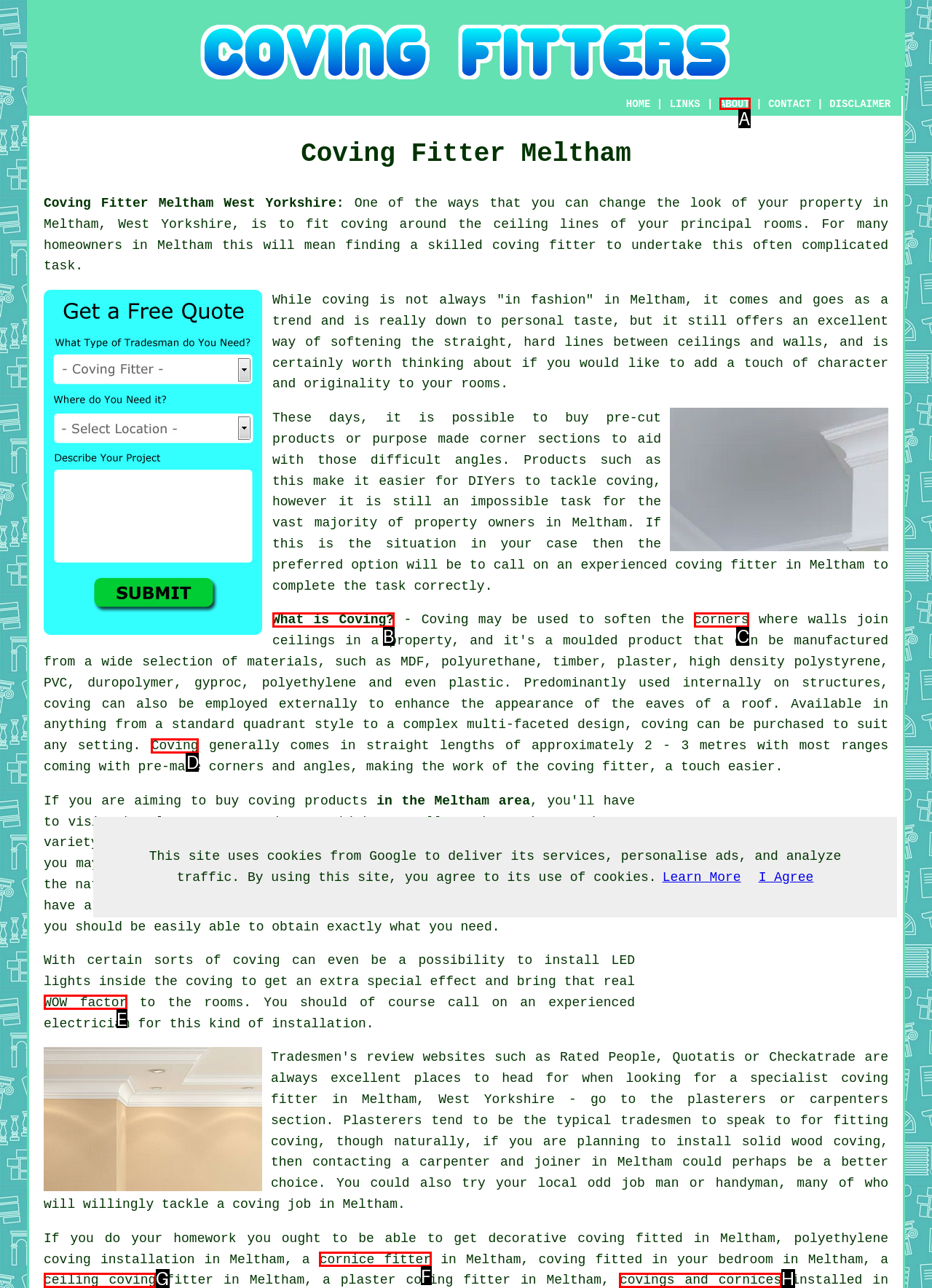Out of the given choices, which letter corresponds to the UI element required to Click ABOUT? Answer with the letter.

A